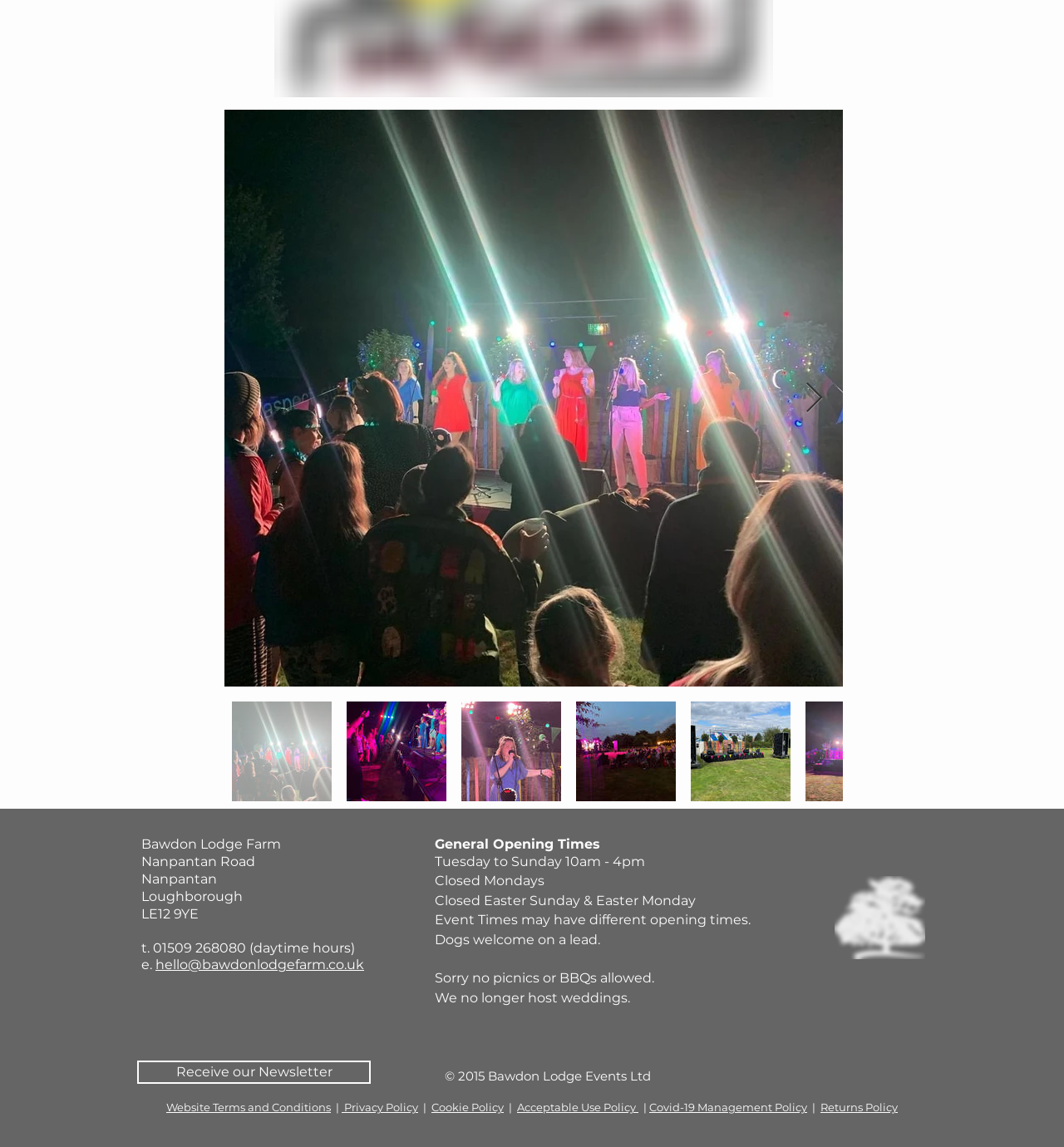What is the address of Bawdon Lodge Farm?
Please look at the screenshot and answer in one word or a short phrase.

Nanpantan Road, Loughborough, LE12 9YE